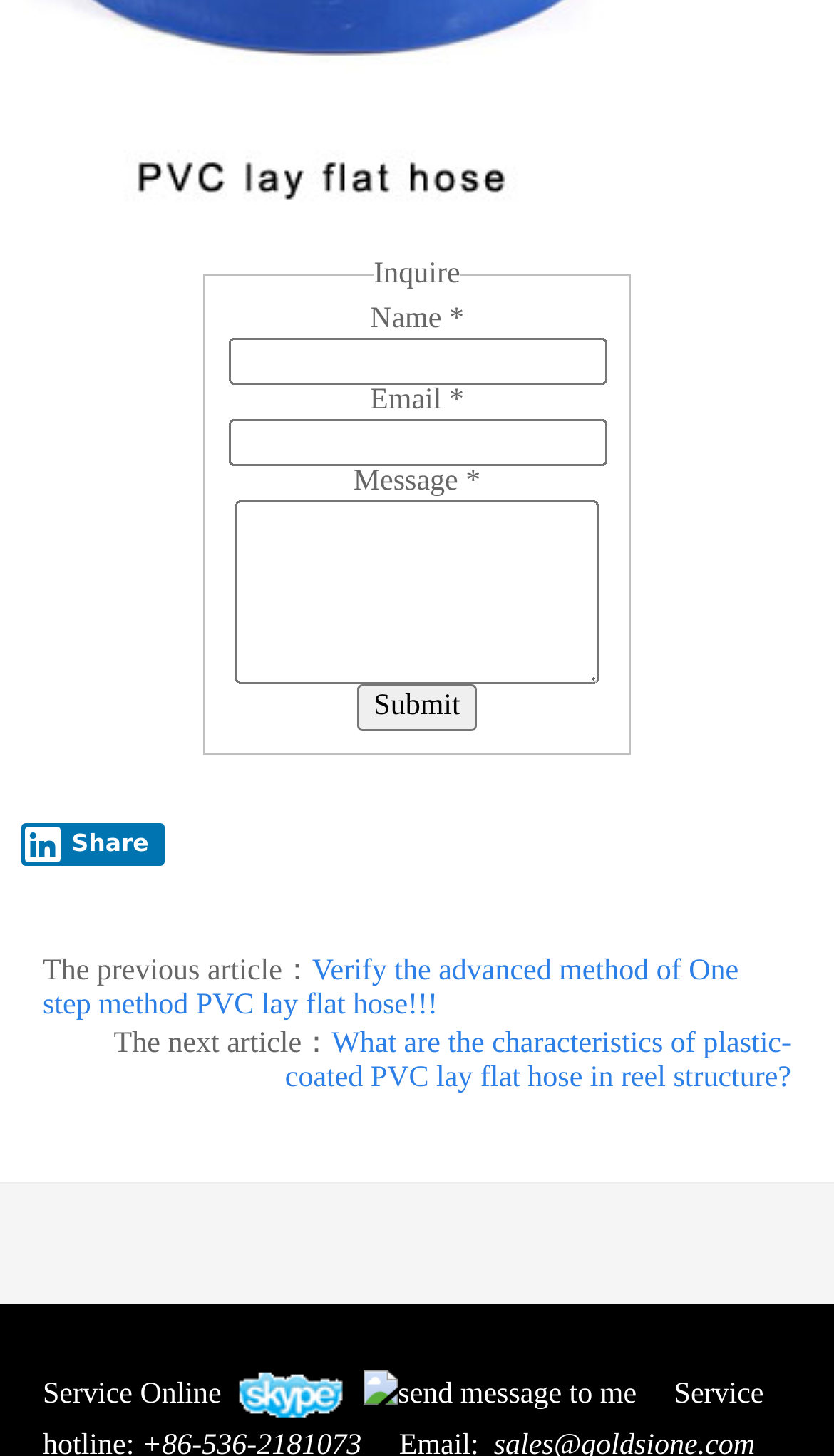Find the bounding box coordinates of the element I should click to carry out the following instruction: "Enter your name".

[0.273, 0.231, 0.727, 0.264]